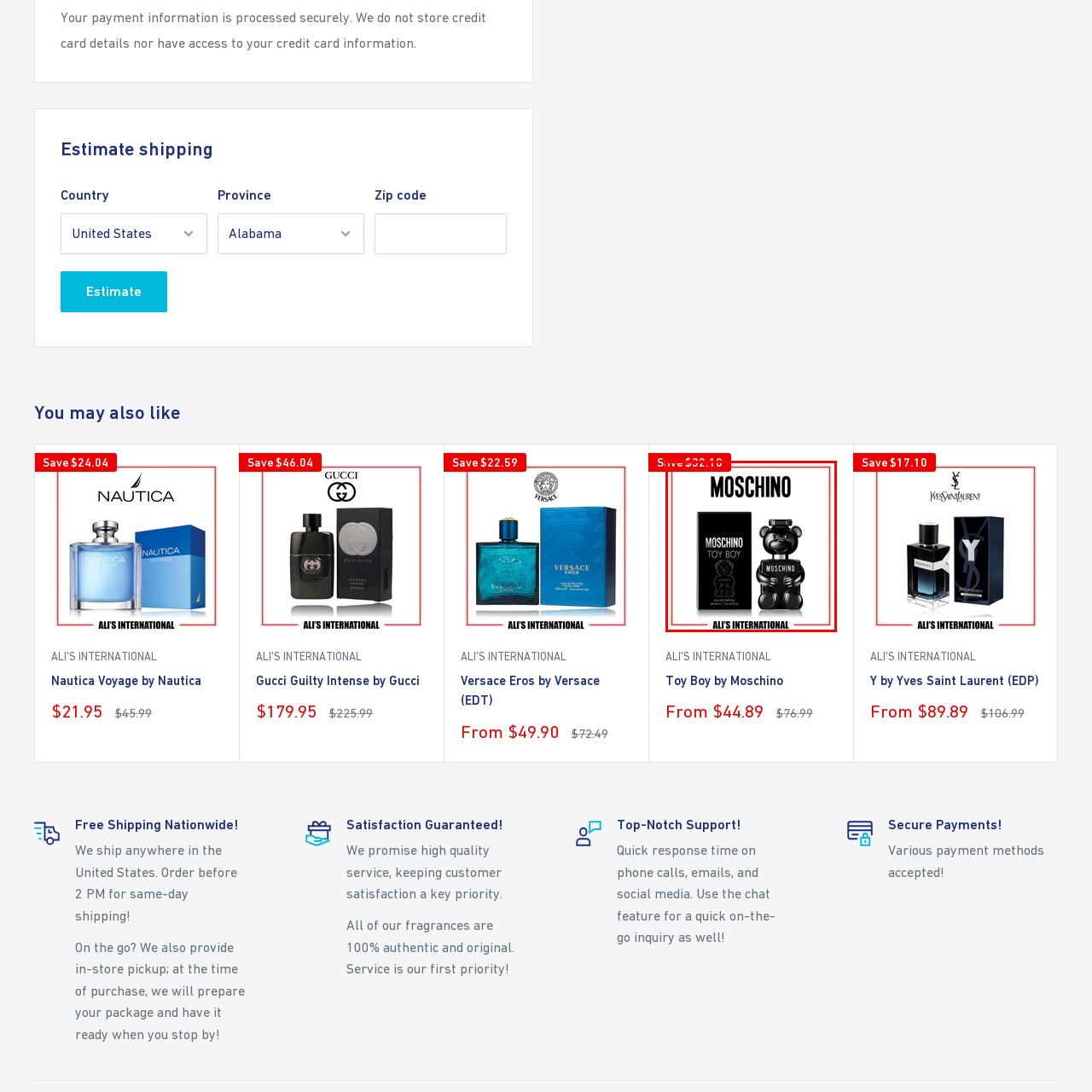Focus on the area marked by the red box, How much is the discount on the product? 
Answer briefly using a single word or phrase.

$32.10